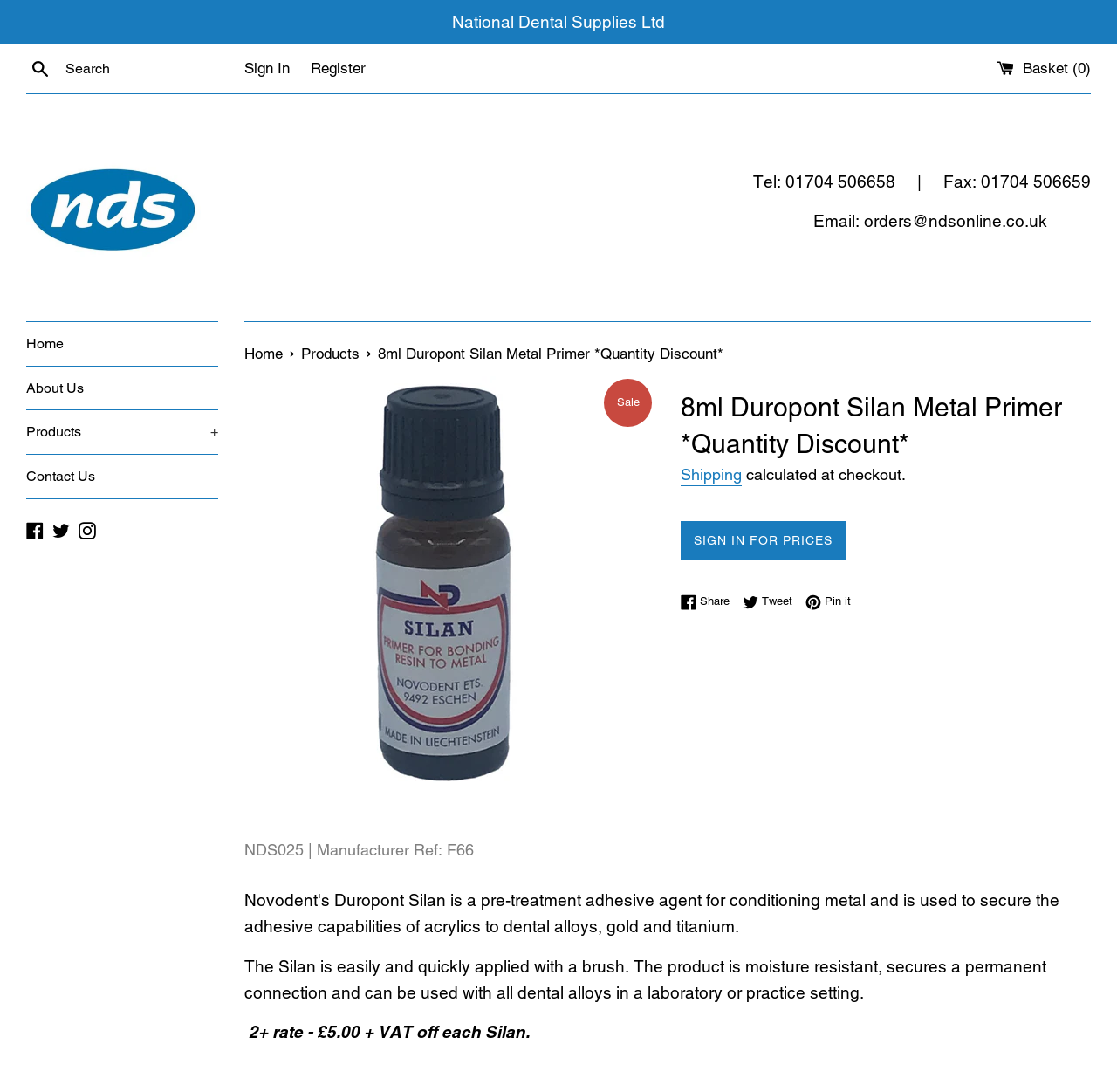How many social media links are there?
Use the information from the screenshot to give a comprehensive response to the question.

The social media links can be found in the bottom section of the webpage, and there are three links: 'Facebook', 'Twitter', and 'Instagram'. These links allow users to share the product on their social media platforms.